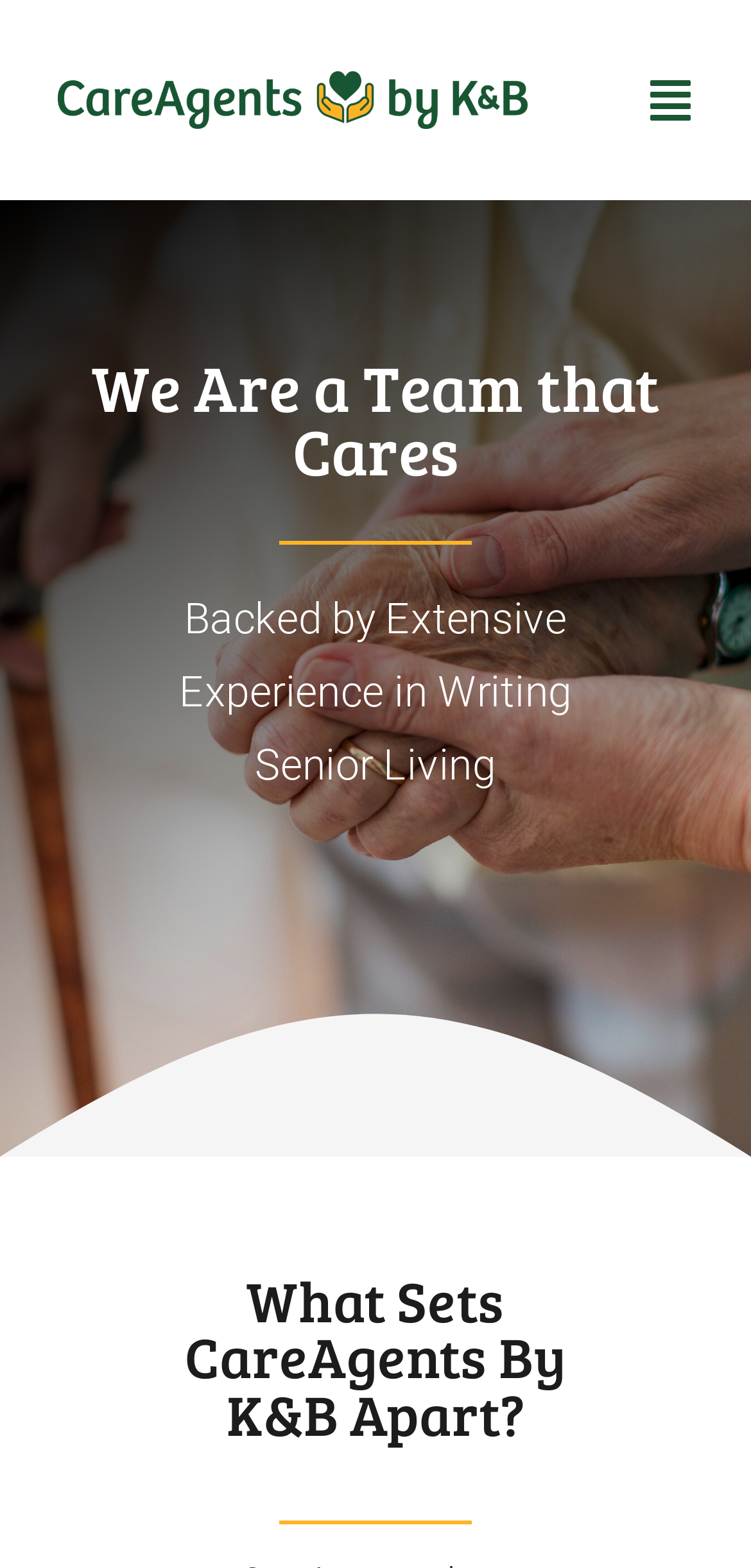How many navigation links are there?
Look at the image and provide a short answer using one word or a phrase.

5